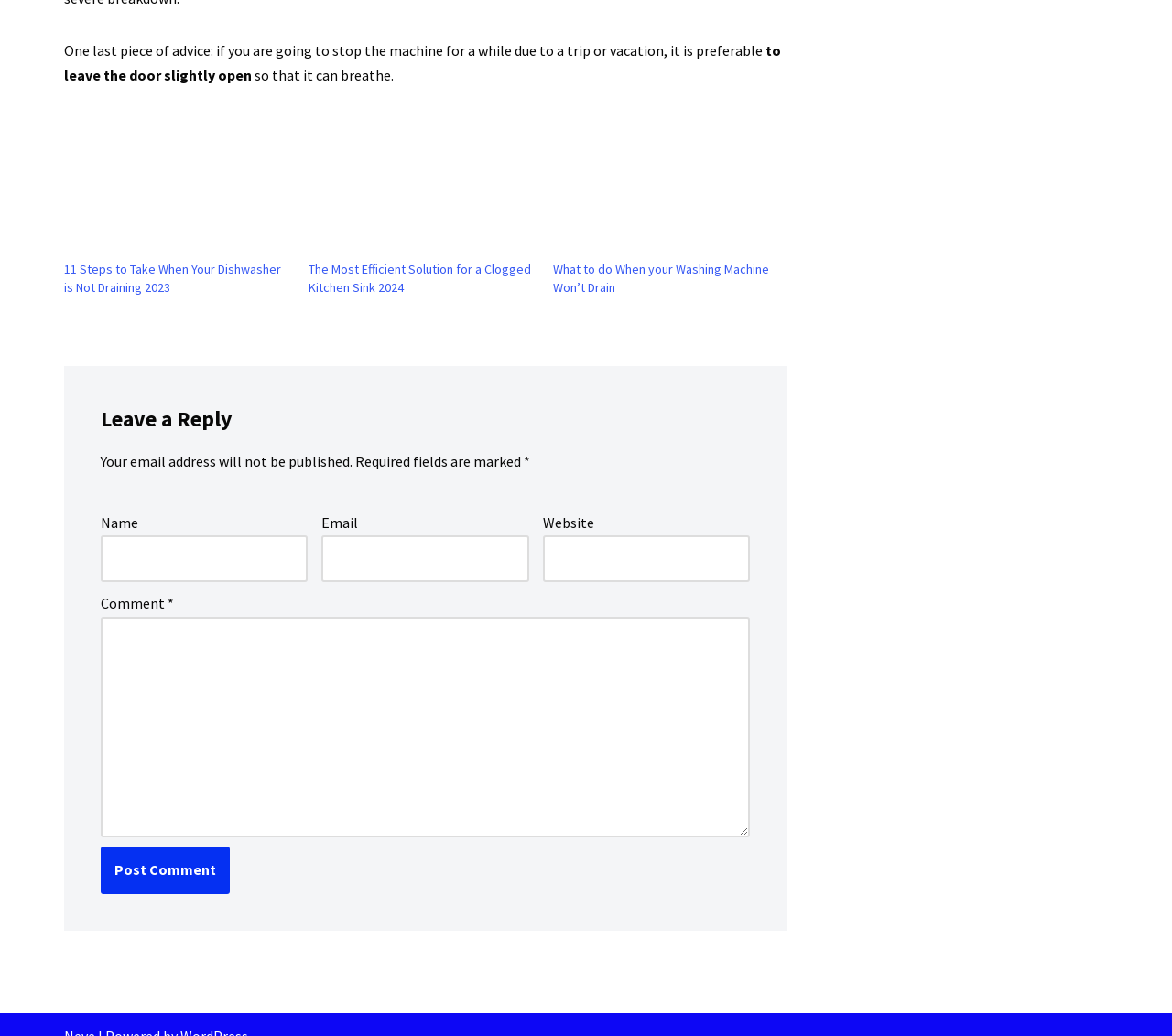What is the purpose of leaving the dishwasher door slightly open?
Give a detailed response to the question by analyzing the screenshot.

According to the static text on the webpage, leaving the dishwasher door slightly open is recommended so that it can breathe, implying that this allows for airflow and potentially prevents issues with the appliance.